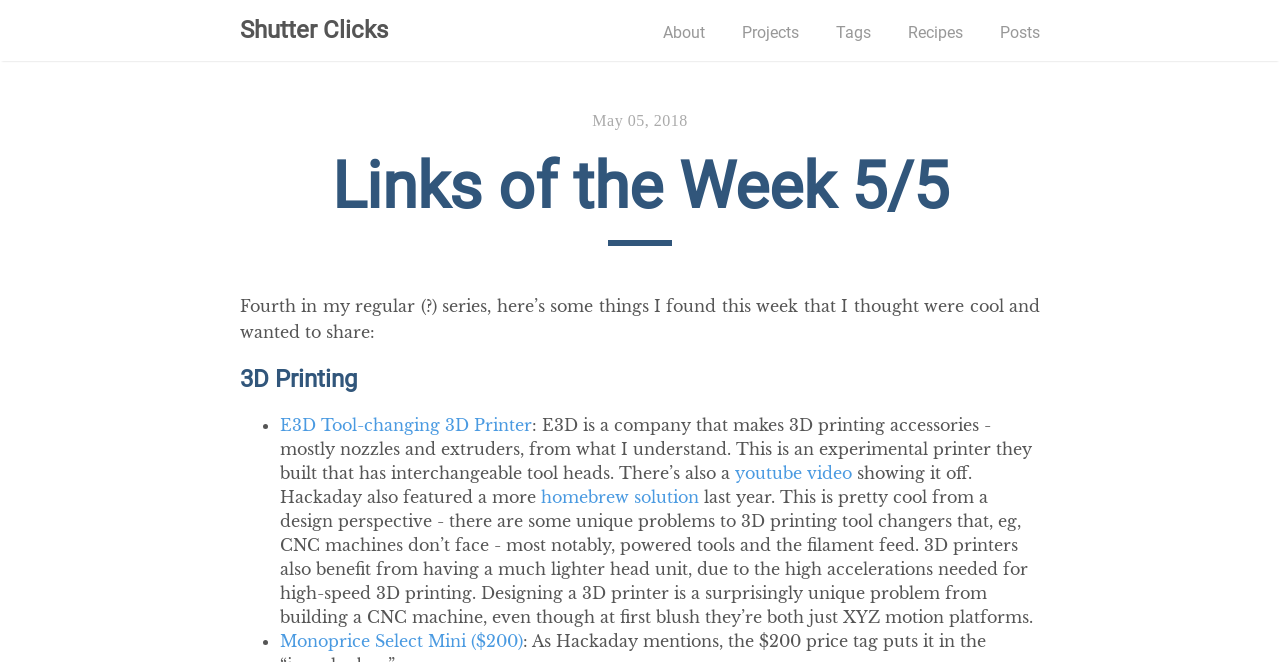Determine the bounding box coordinates of the section to be clicked to follow the instruction: "check the 'youtube video' link". The coordinates should be given as four float numbers between 0 and 1, formatted as [left, top, right, bottom].

[0.574, 0.699, 0.666, 0.73]